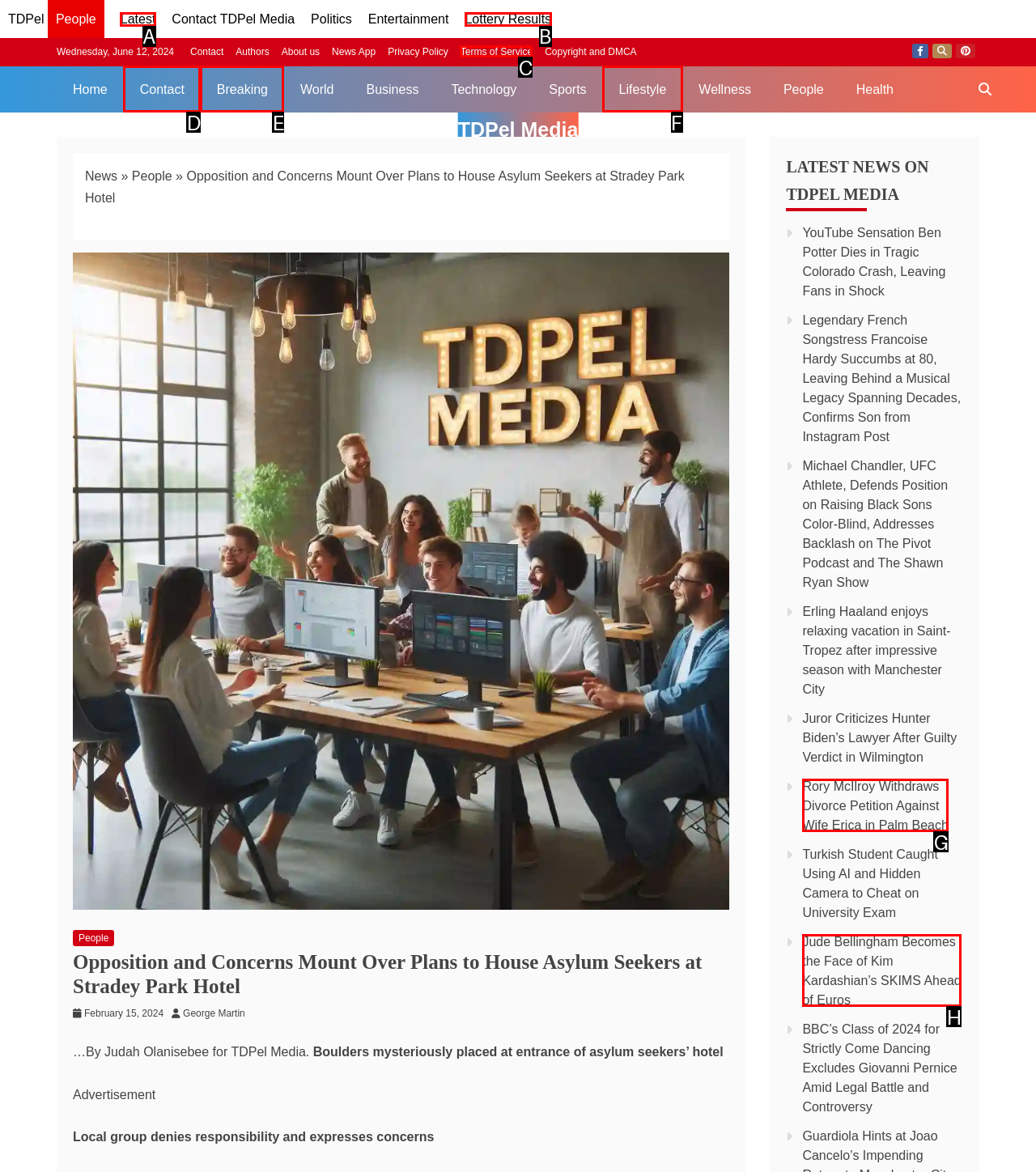Identify the HTML element I need to click to complete this task: Check the 'Terms of Service' Provide the option's letter from the available choices.

C